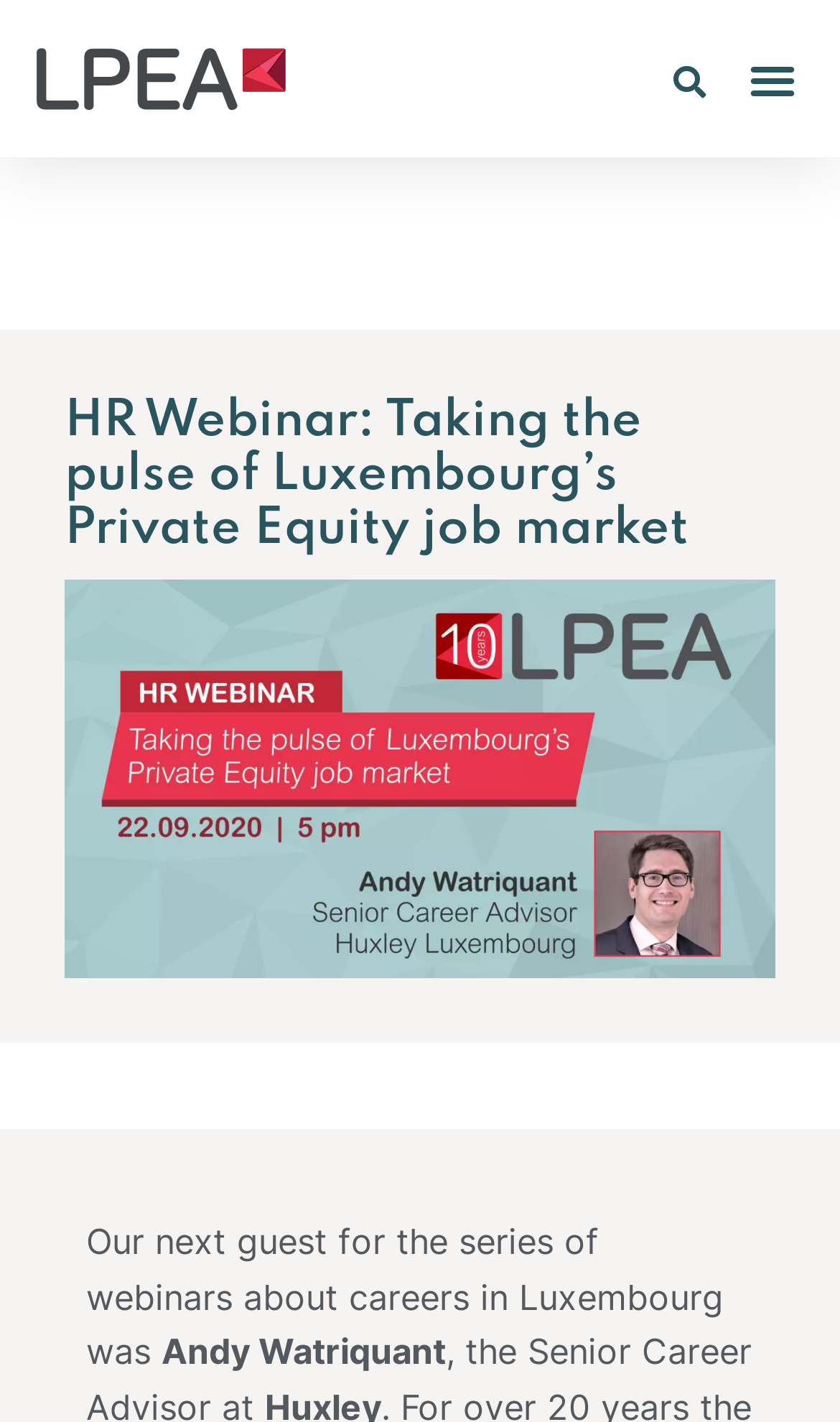Provide a one-word or short-phrase answer to the question:
What is the function of the button at the top right corner?

Menu Toggle